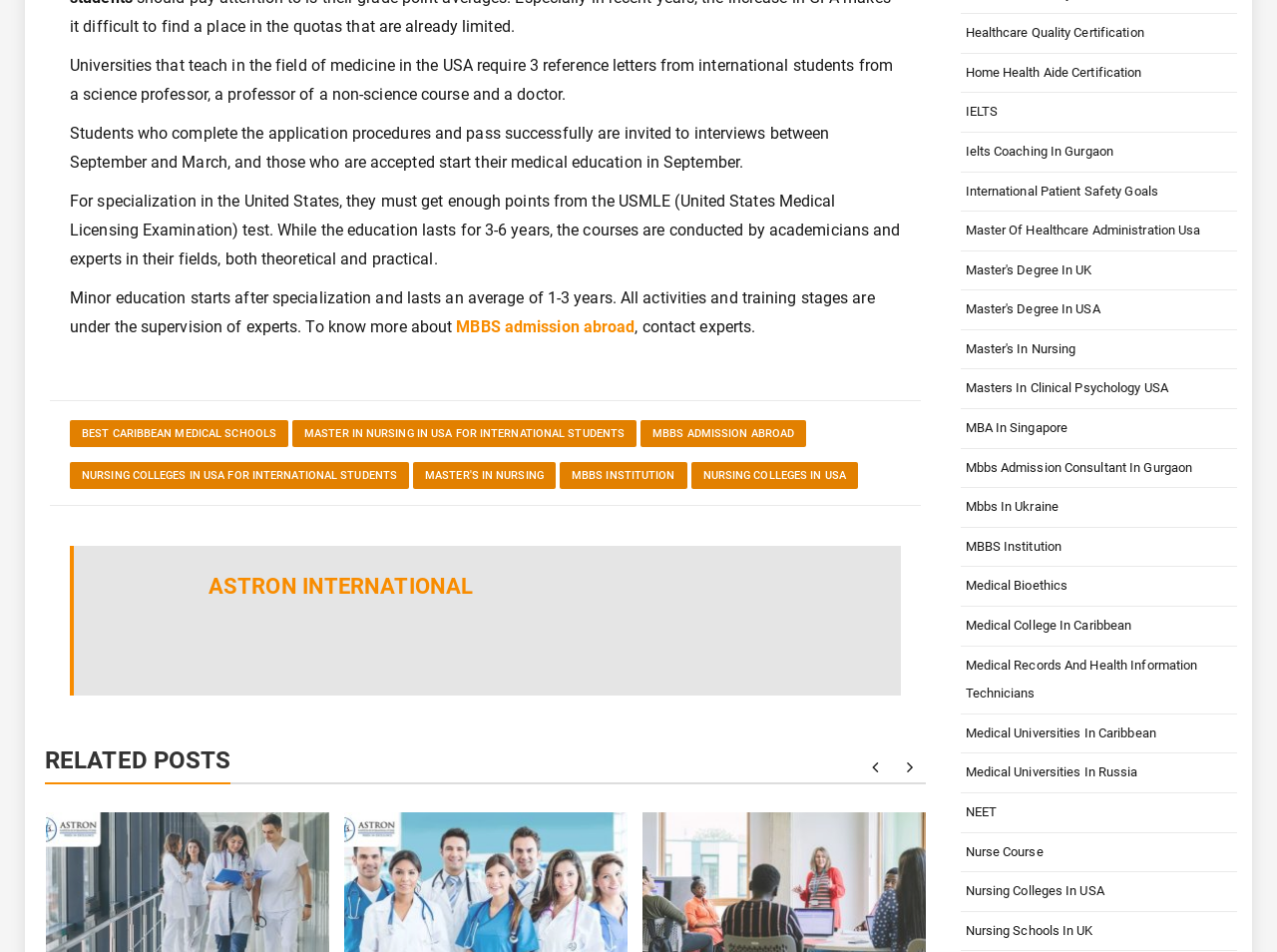With reference to the screenshot, provide a detailed response to the question below:
What is the topic of the webpage?

Based on the content of the webpage, it appears to be discussing medical education, specifically the process of applying to medical schools in the USA and the requirements for international students.